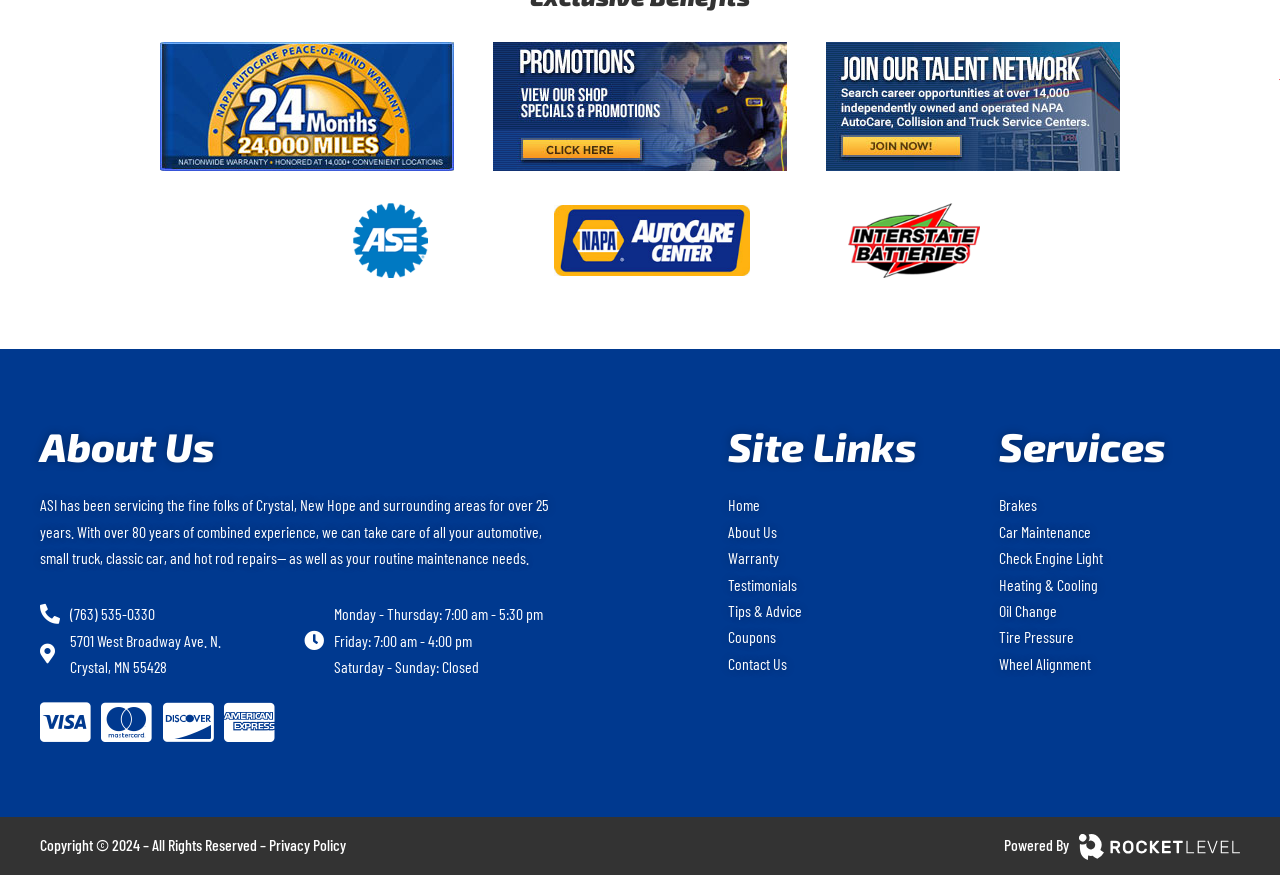Highlight the bounding box coordinates of the element you need to click to perform the following instruction: "Check Brakes service."

[0.78, 0.563, 0.81, 0.593]